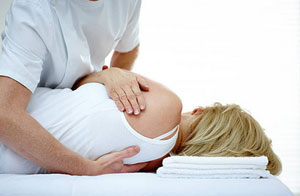Answer in one word or a short phrase: 
What is the chiropractor wearing?

White shirt